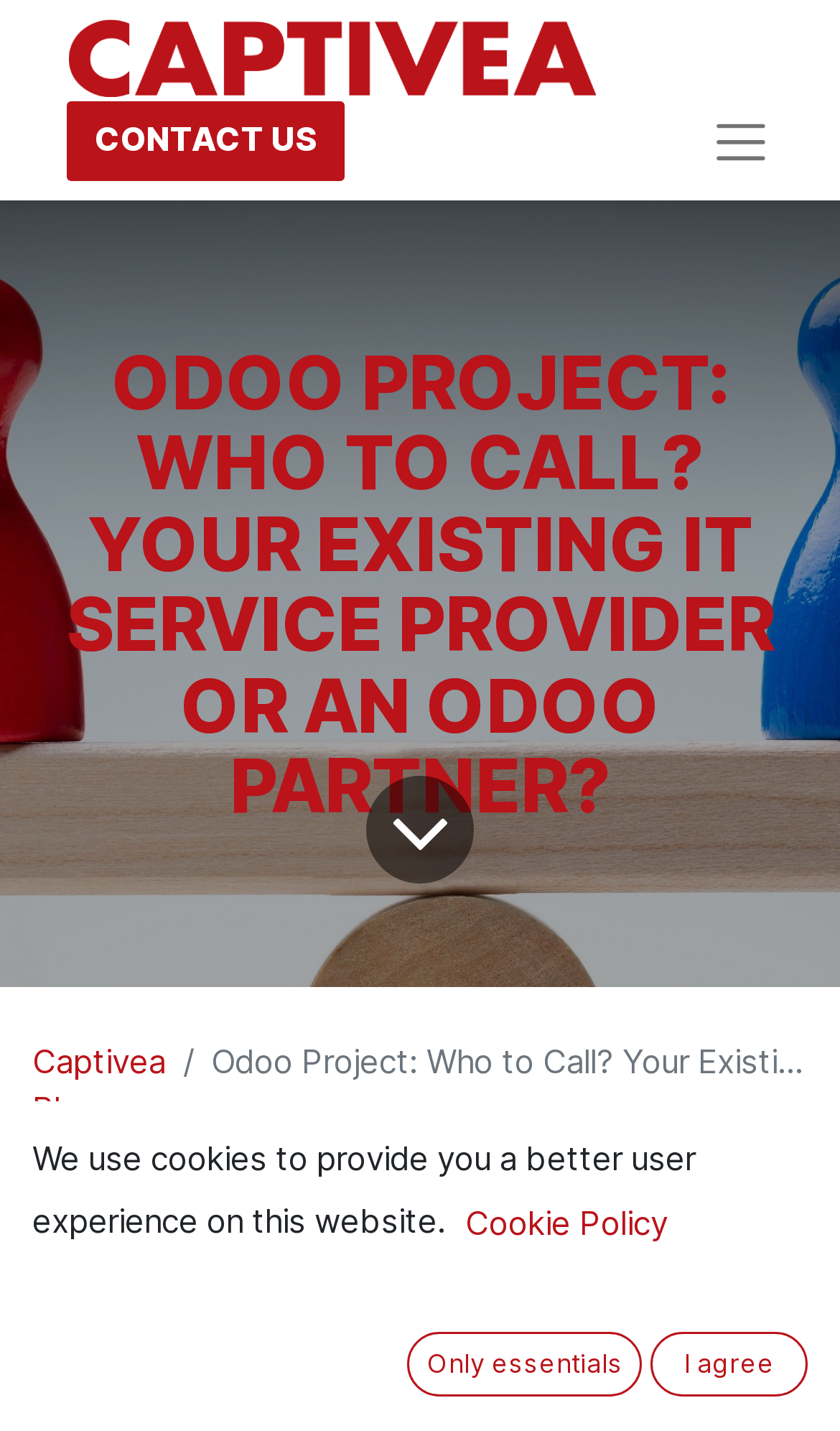Locate the bounding box coordinates of the area that needs to be clicked to fulfill the following instruction: "Read the blog content". The coordinates should be in the format of four float numbers between 0 and 1, namely [left, top, right, bottom].

[0.436, 0.542, 0.564, 0.617]